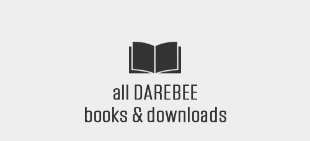Give a short answer using one word or phrase for the question:
What is the purpose of DAREBEE?

Fitness platform